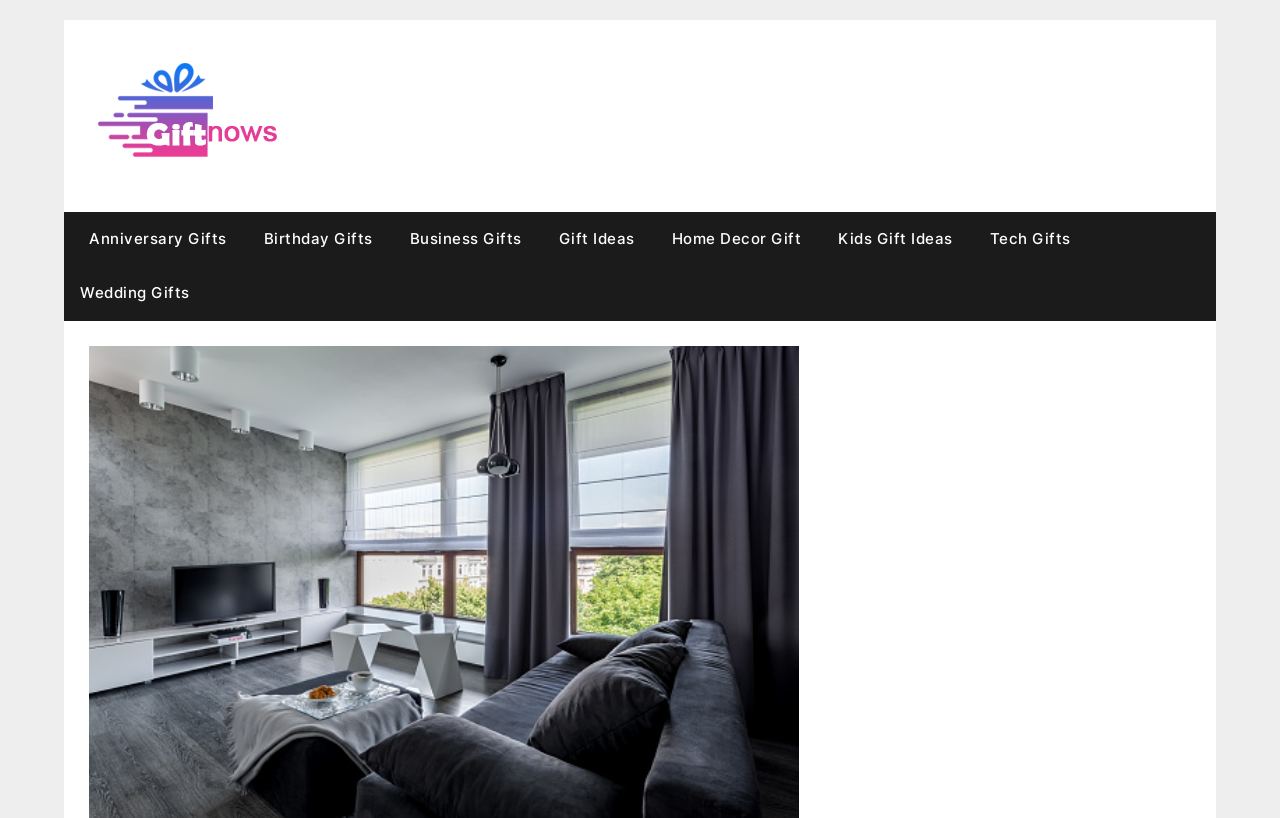Identify the bounding box coordinates of the element that should be clicked to fulfill this task: "Explore Home Decor Gift". The coordinates should be provided as four float numbers between 0 and 1, i.e., [left, top, right, bottom].

[0.512, 0.259, 0.638, 0.326]